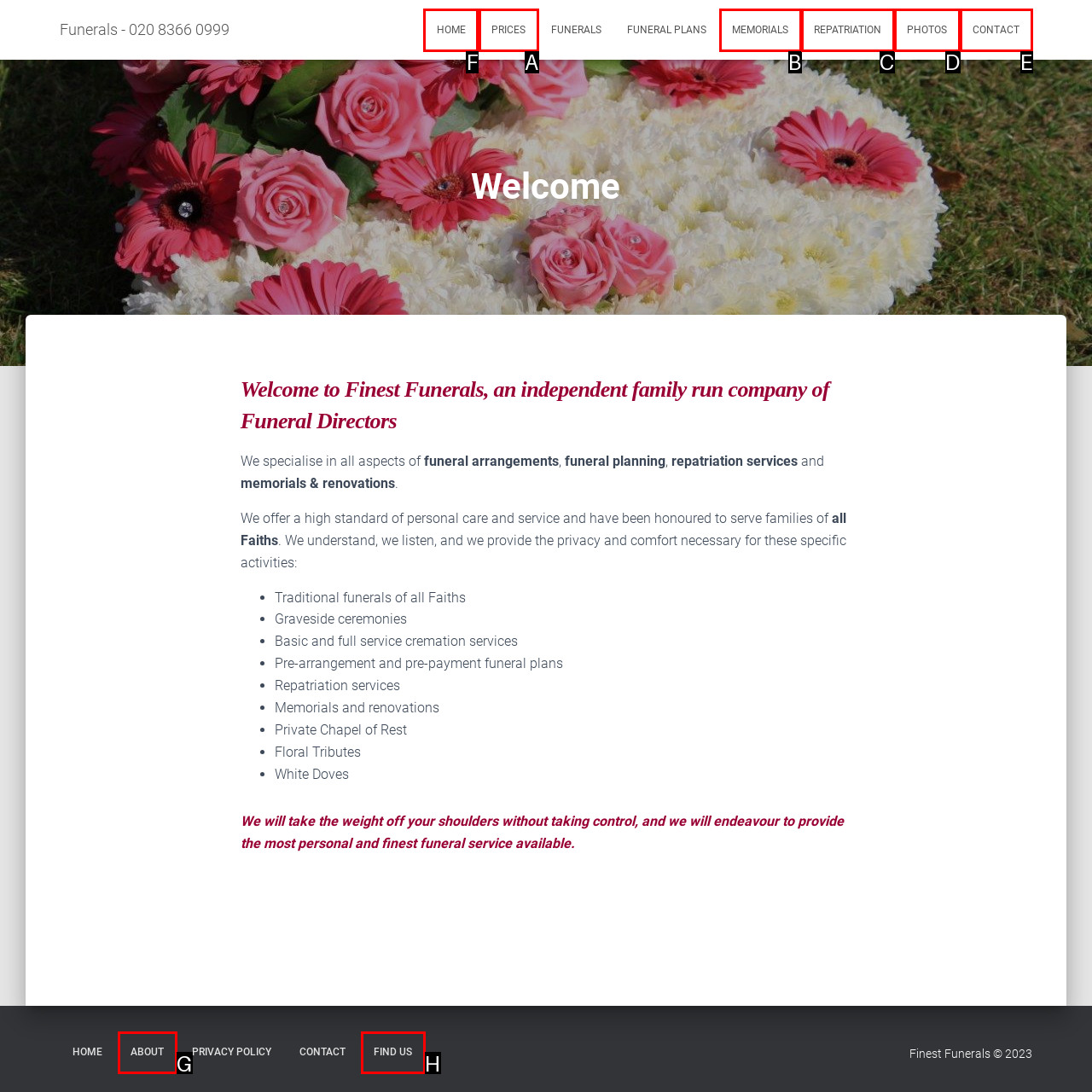Identify the letter of the UI element you should interact with to perform the task: Click on the 'HOME' link
Reply with the appropriate letter of the option.

F